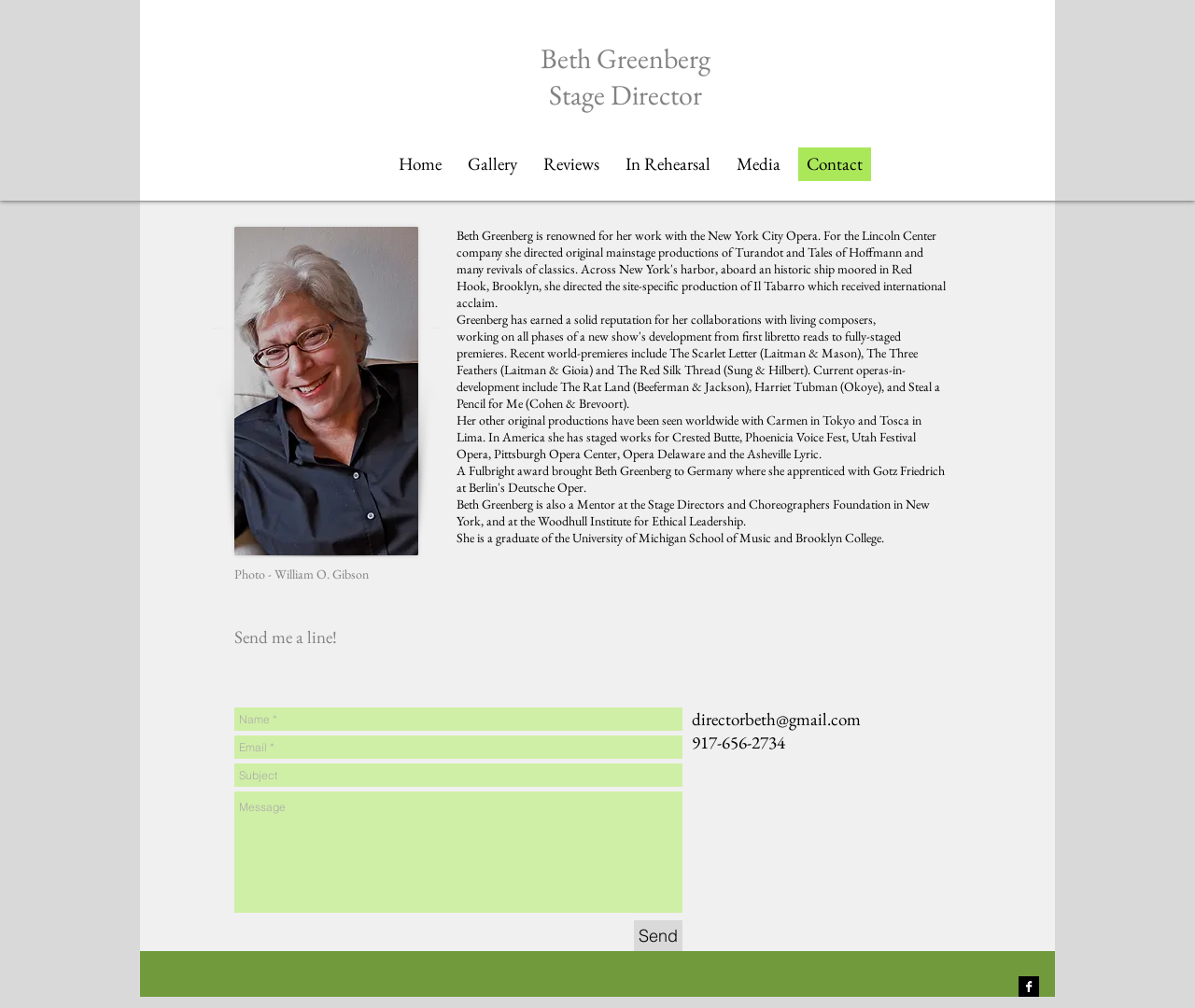Locate the bounding box coordinates of the element's region that should be clicked to carry out the following instruction: "Click on the 'Home' link". The coordinates need to be four float numbers between 0 and 1, i.e., [left, top, right, bottom].

[0.326, 0.146, 0.377, 0.18]